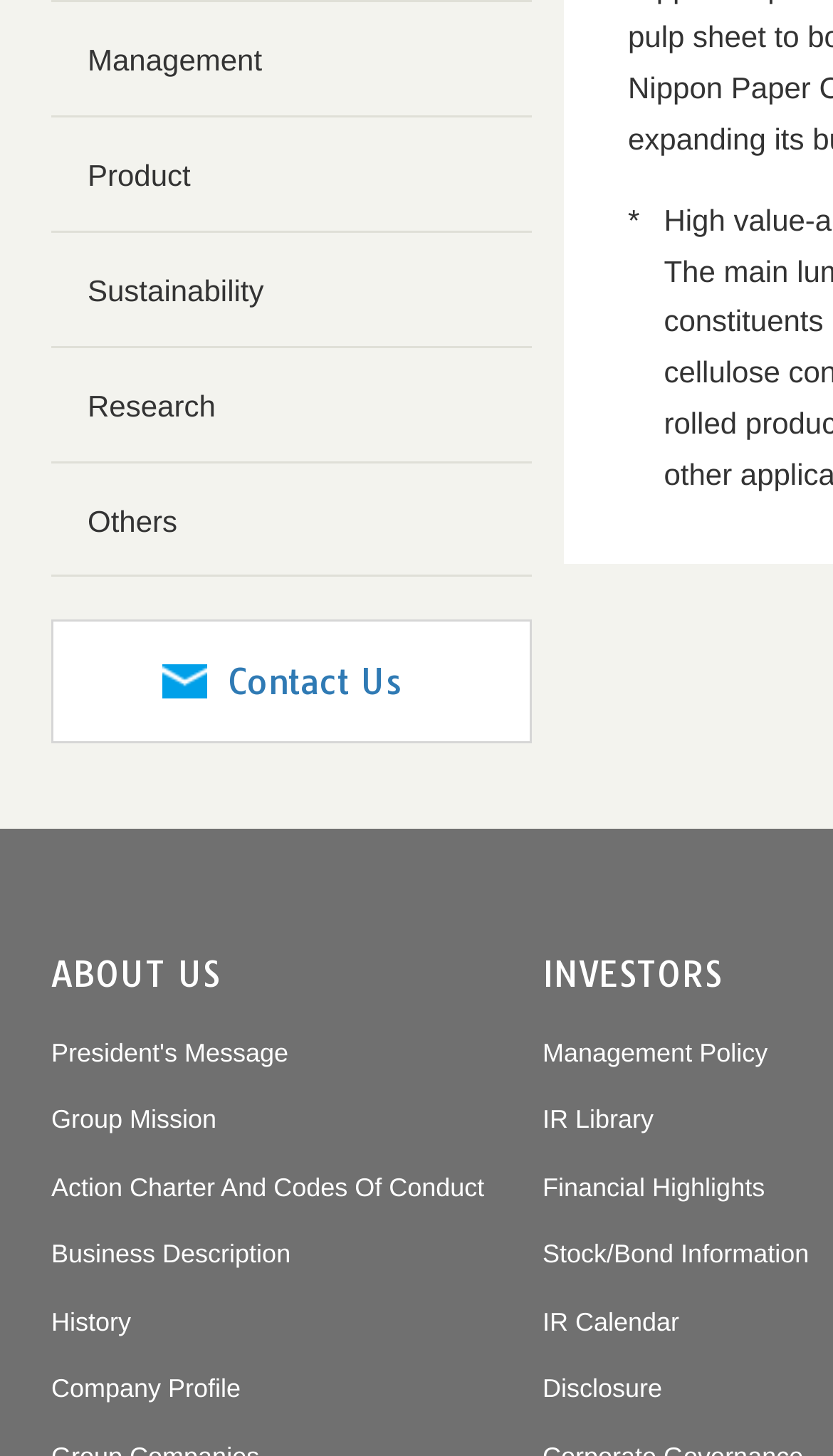How many links are under 'ABOUT US'?
Based on the image, answer the question with a single word or brief phrase.

8